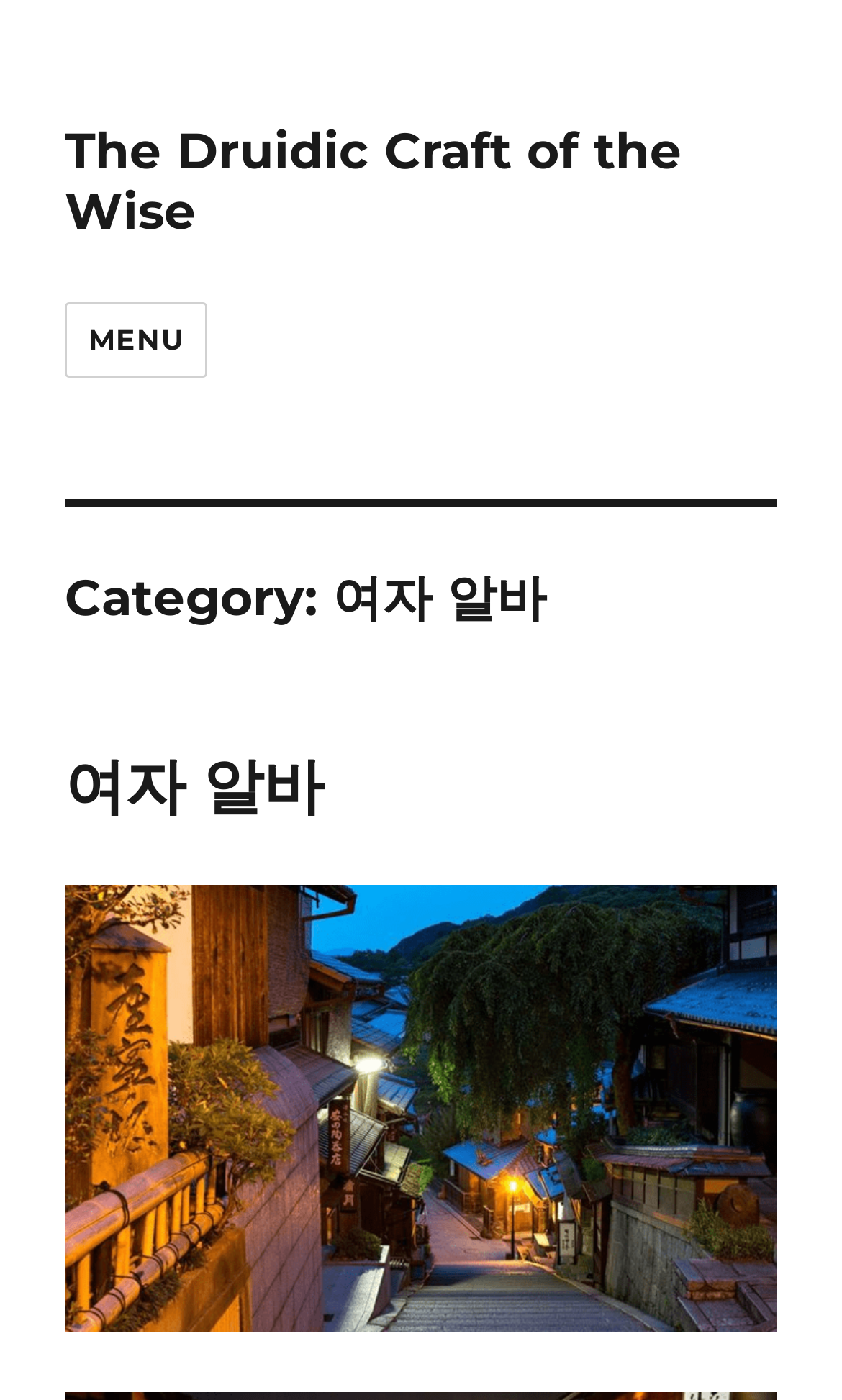Given the webpage screenshot, identify the bounding box of the UI element that matches this description: "parent_node: 여자 알바".

[0.077, 0.632, 0.923, 0.952]